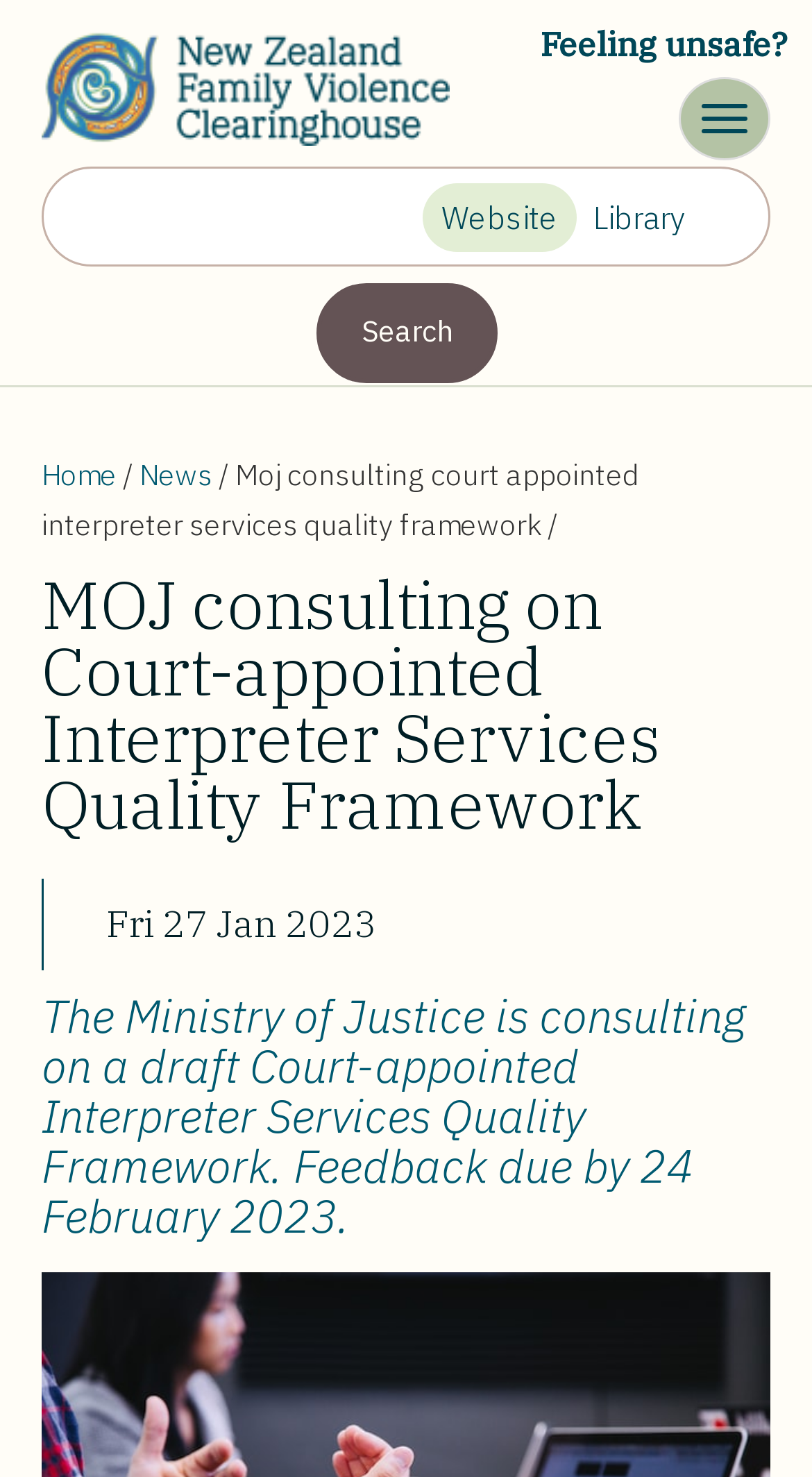Is there a search function on the webpage?
Examine the image and give a concise answer in one word or a short phrase.

Yes